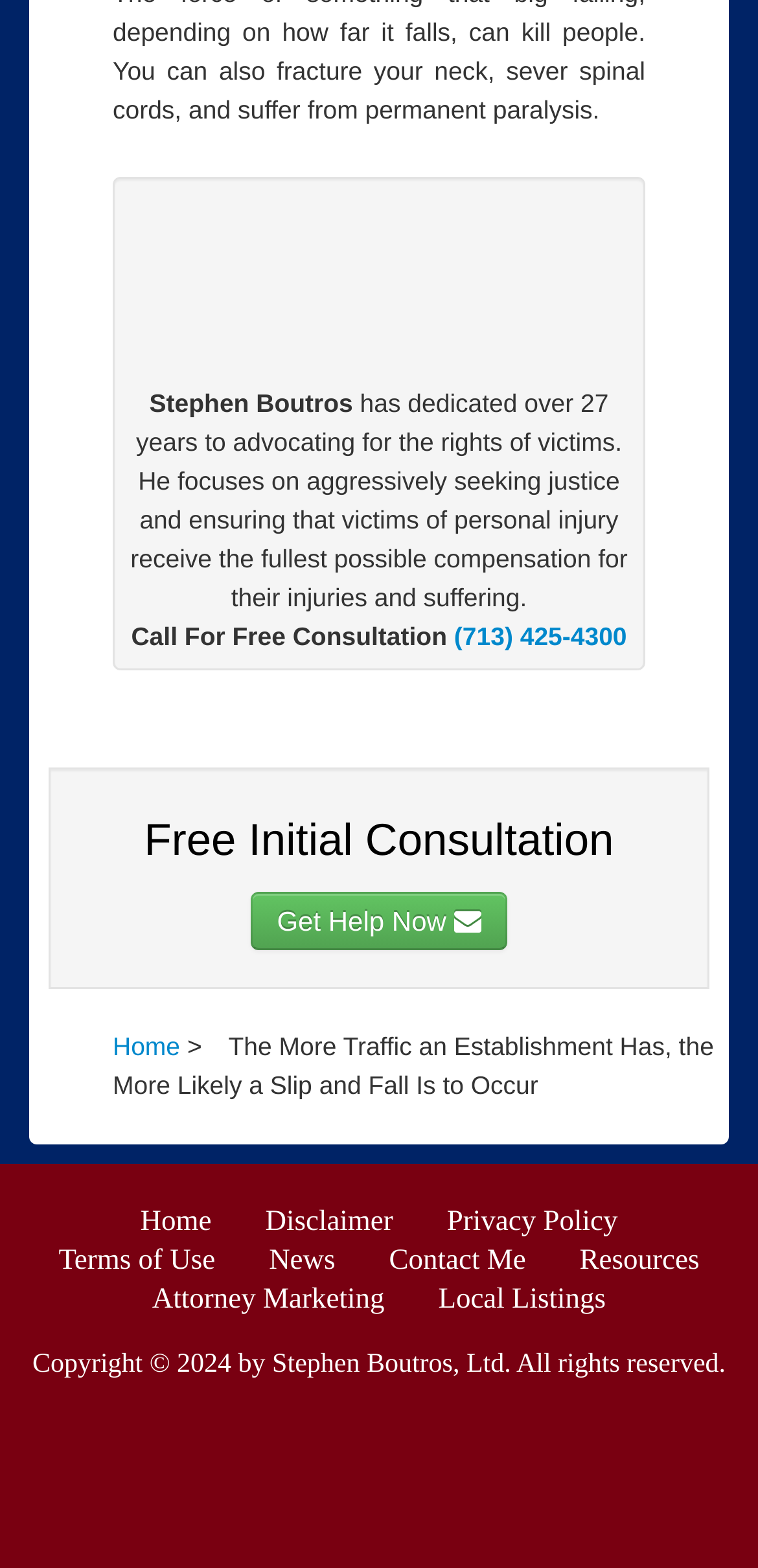What is the phone number for a free consultation?
Answer the question with a single word or phrase derived from the image.

(713) 425-4300